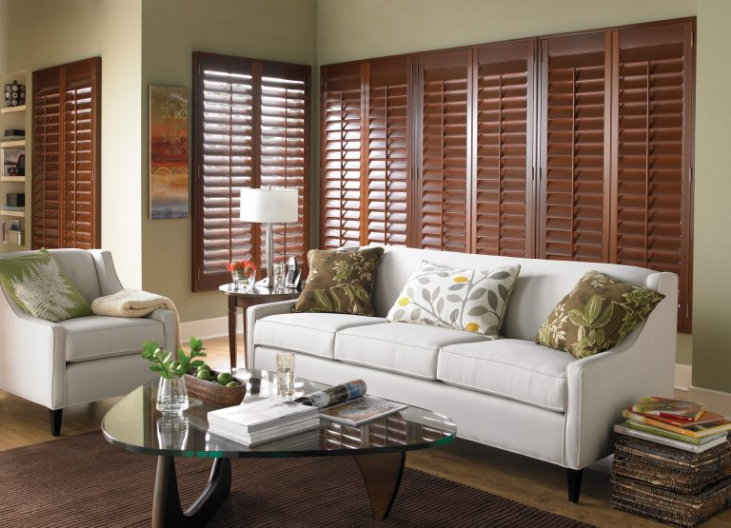Give a concise answer using only one word or phrase for this question:
What pattern is featured on the decorative pillows?

Floral and leaf